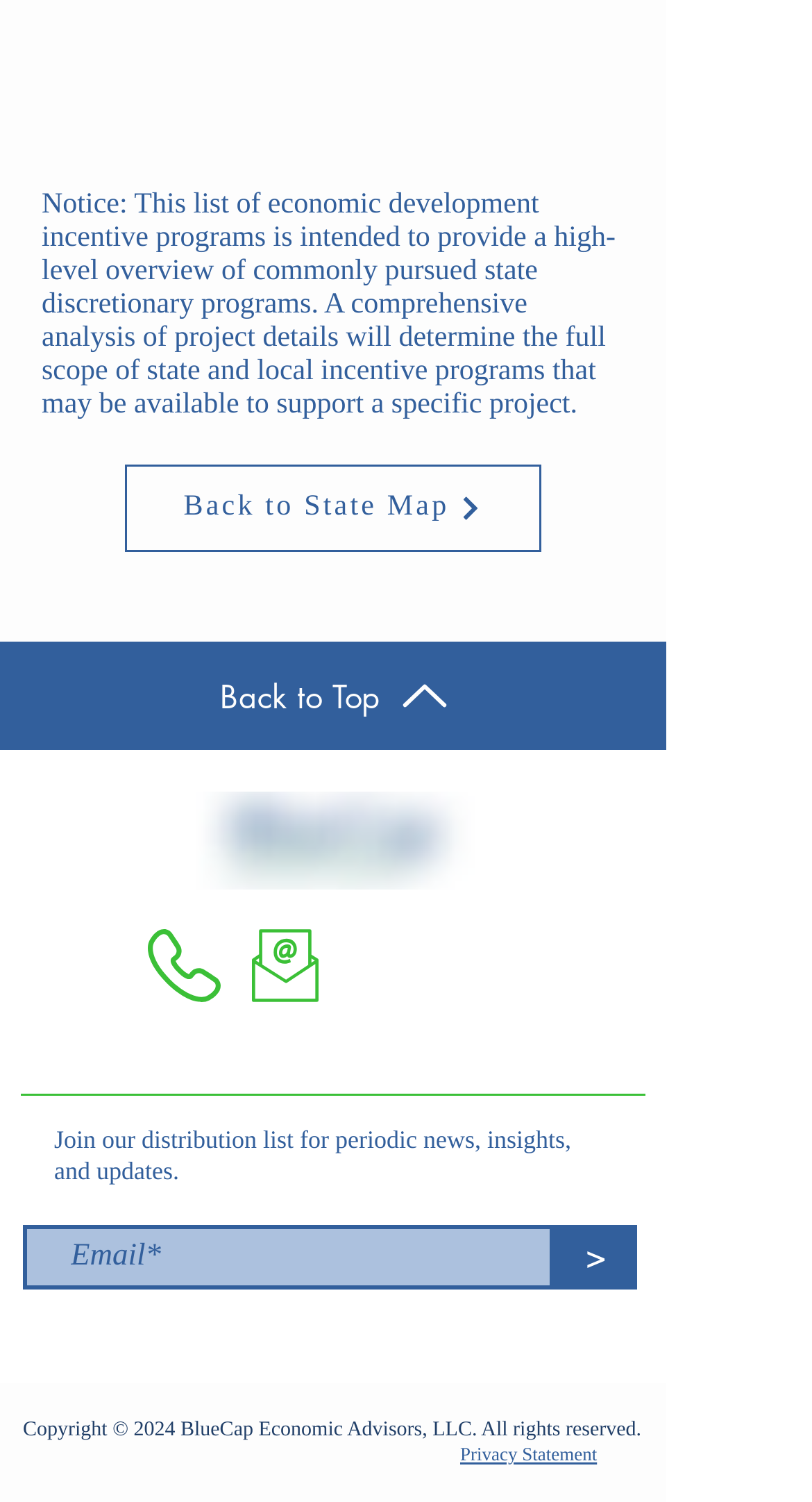Respond to the following query with just one word or a short phrase: 
What is the purpose of the list on this webpage?

Economic development incentive programs